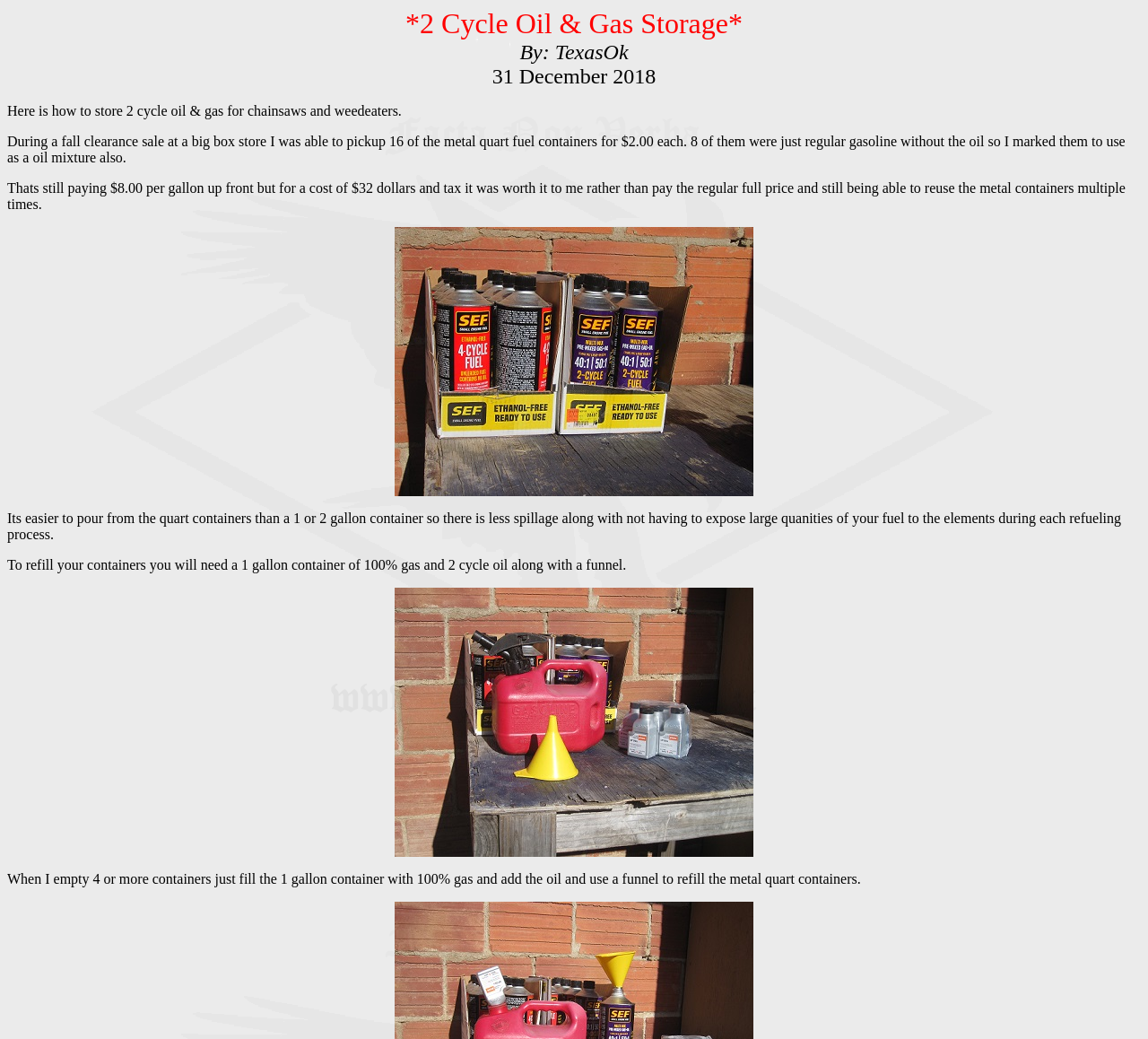Look at the image and answer the question in detail:
What is the purpose of using a funnel?

The author mentioned that to refill the metal quart containers, you will need a 1 gallon container of 100% gas and 2 cycle oil along with a funnel, which is used to pour the mixture into the smaller containers.